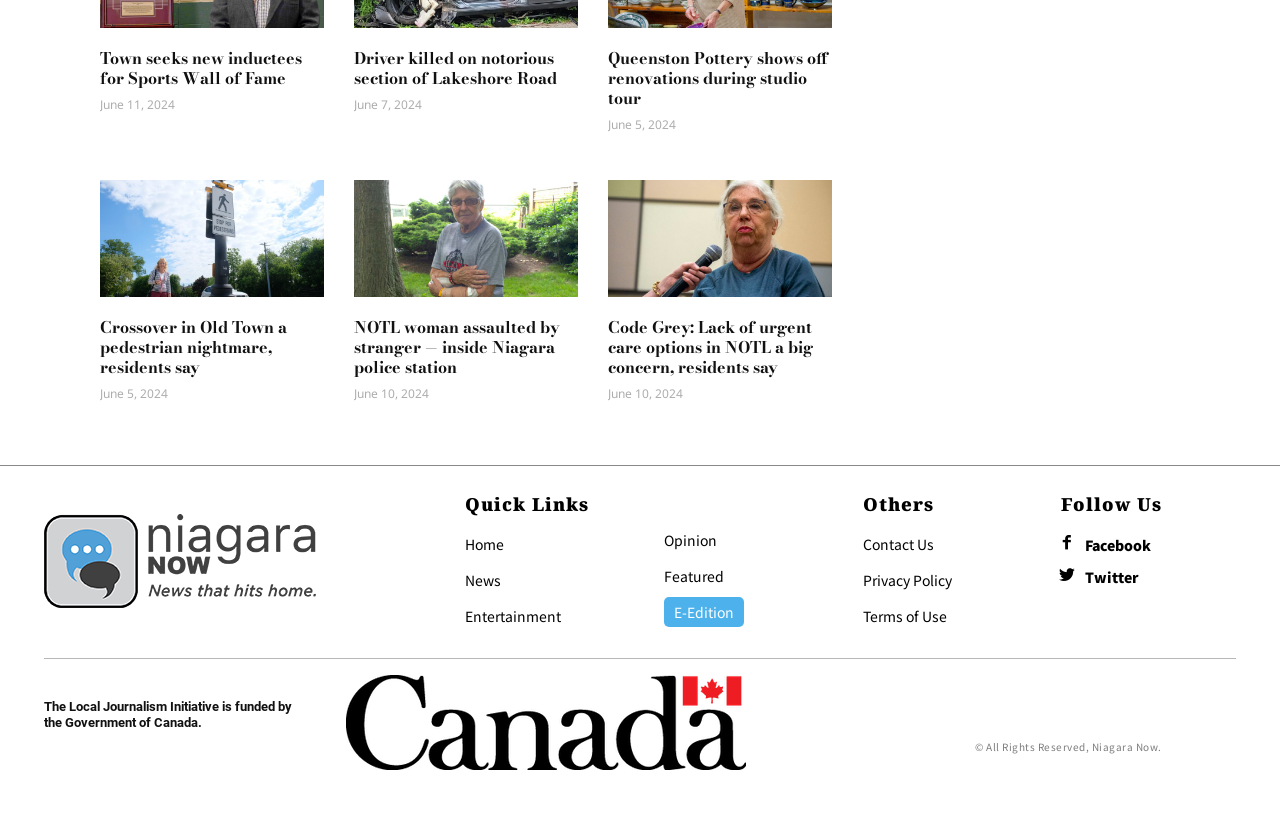Could you find the bounding box coordinates of the clickable area to complete this instruction: "Click on the 'Logo'"?

[0.034, 0.616, 0.345, 0.728]